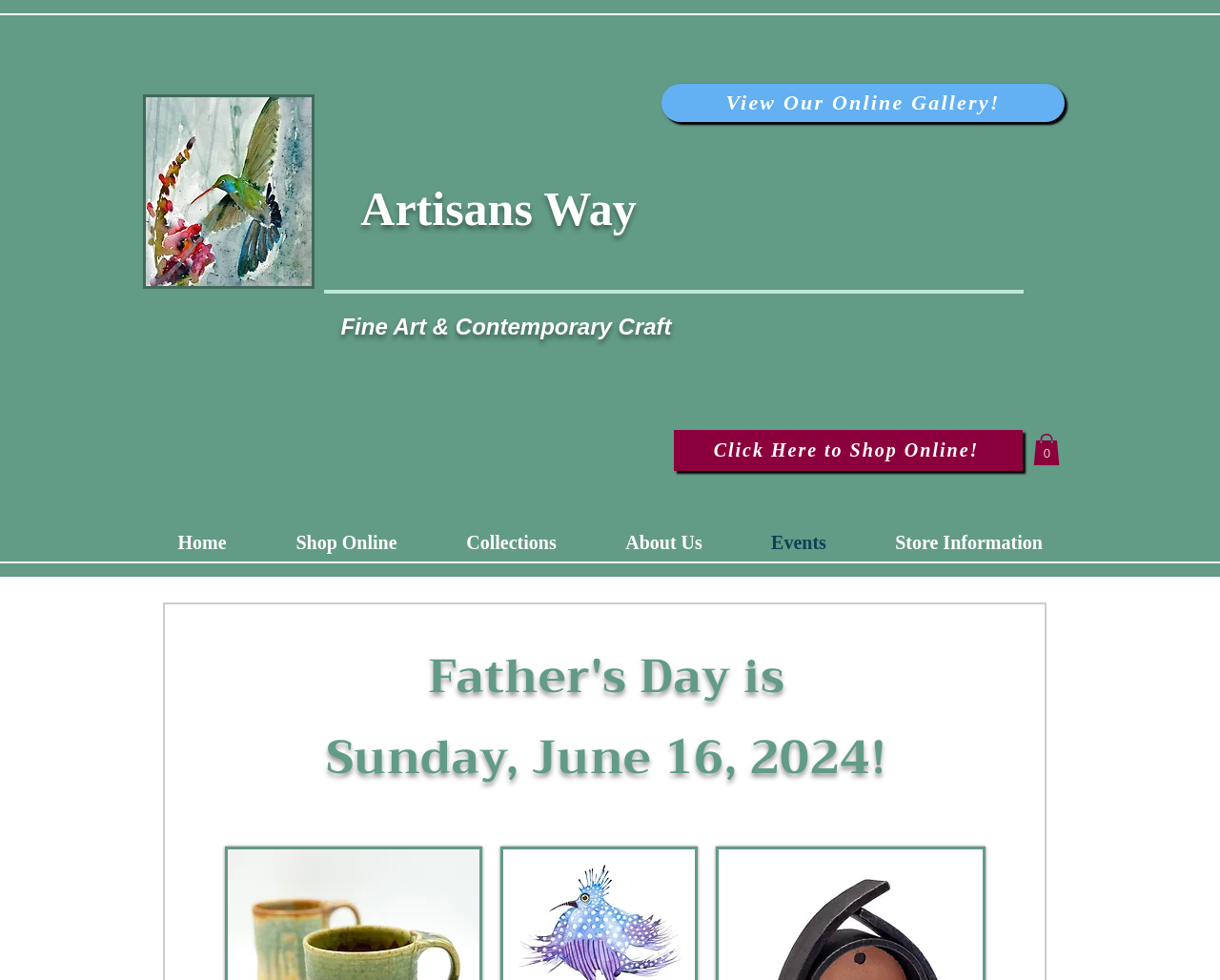Predict the bounding box of the UI element based on this description: "Home".

[0.117, 0.54, 0.214, 0.569]